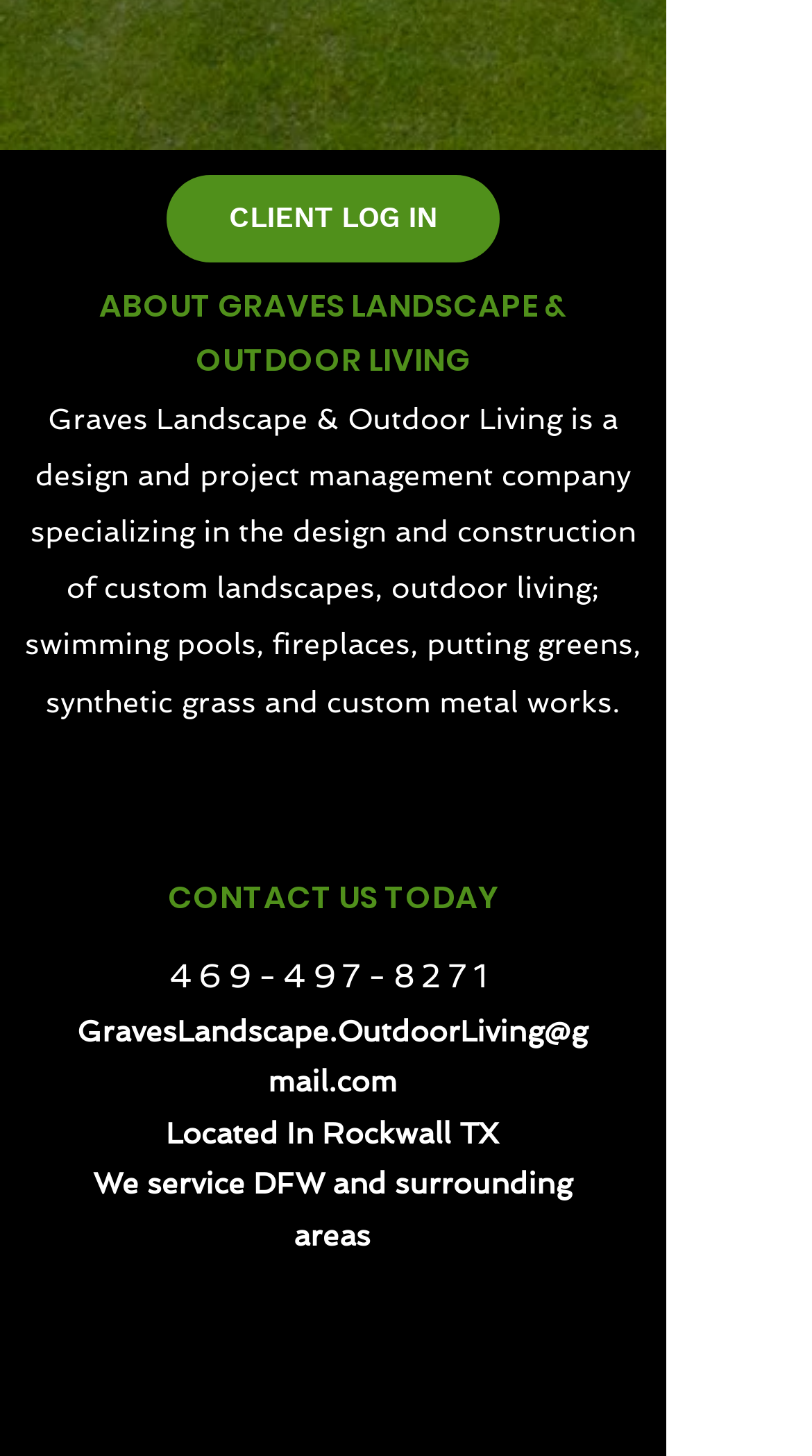Provide the bounding box coordinates of the UI element that matches the description: "aria-label="WGD YouTube Chanel"".

[0.556, 0.888, 0.646, 0.938]